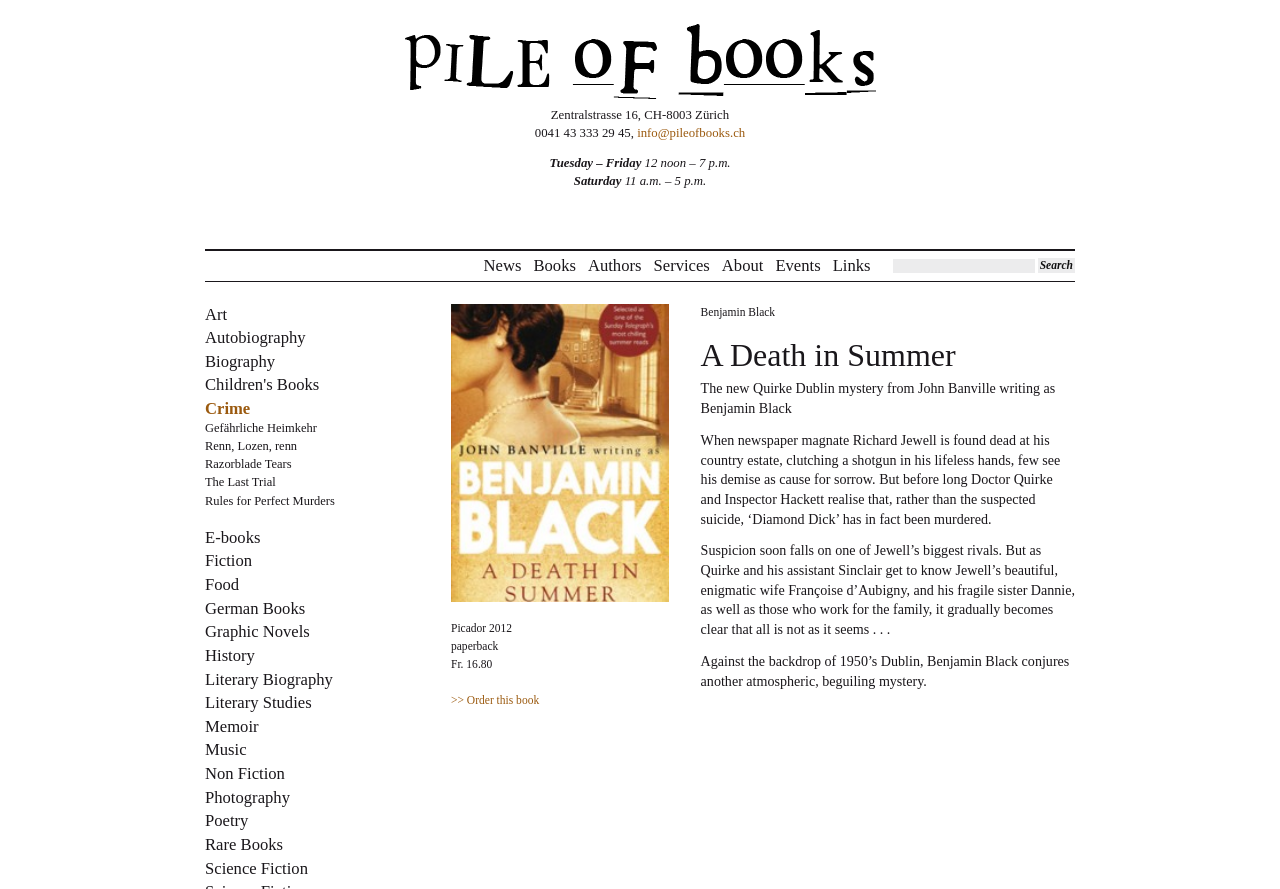Please provide the bounding box coordinates for the element that needs to be clicked to perform the following instruction: "View news". The coordinates should be given as four float numbers between 0 and 1, i.e., [left, top, right, bottom].

[0.378, 0.289, 0.407, 0.309]